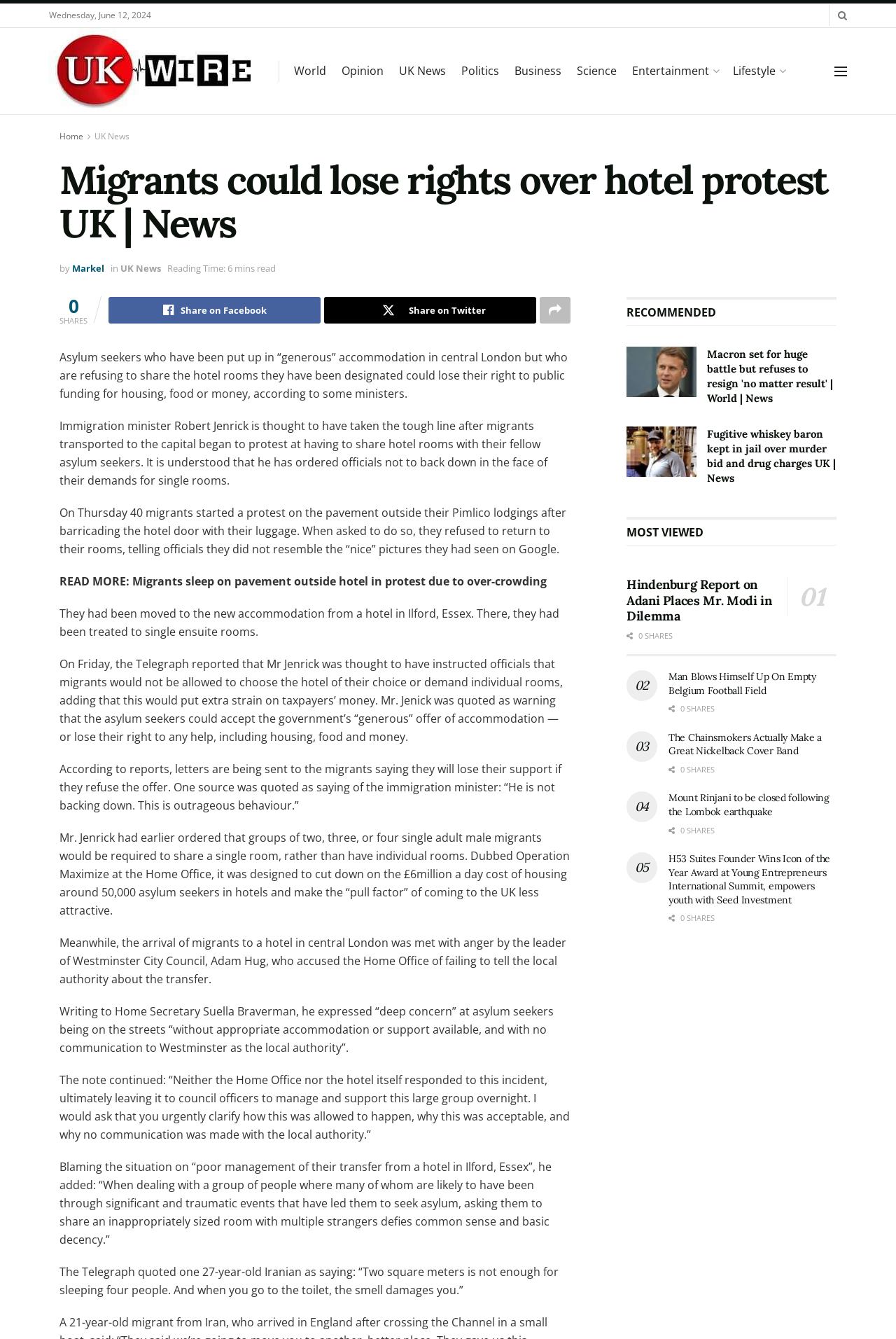Please identify the bounding box coordinates of where to click in order to follow the instruction: "View the article 'Macron set for huge battle but refuses to resign 'no matter result''".

[0.699, 0.259, 0.934, 0.306]